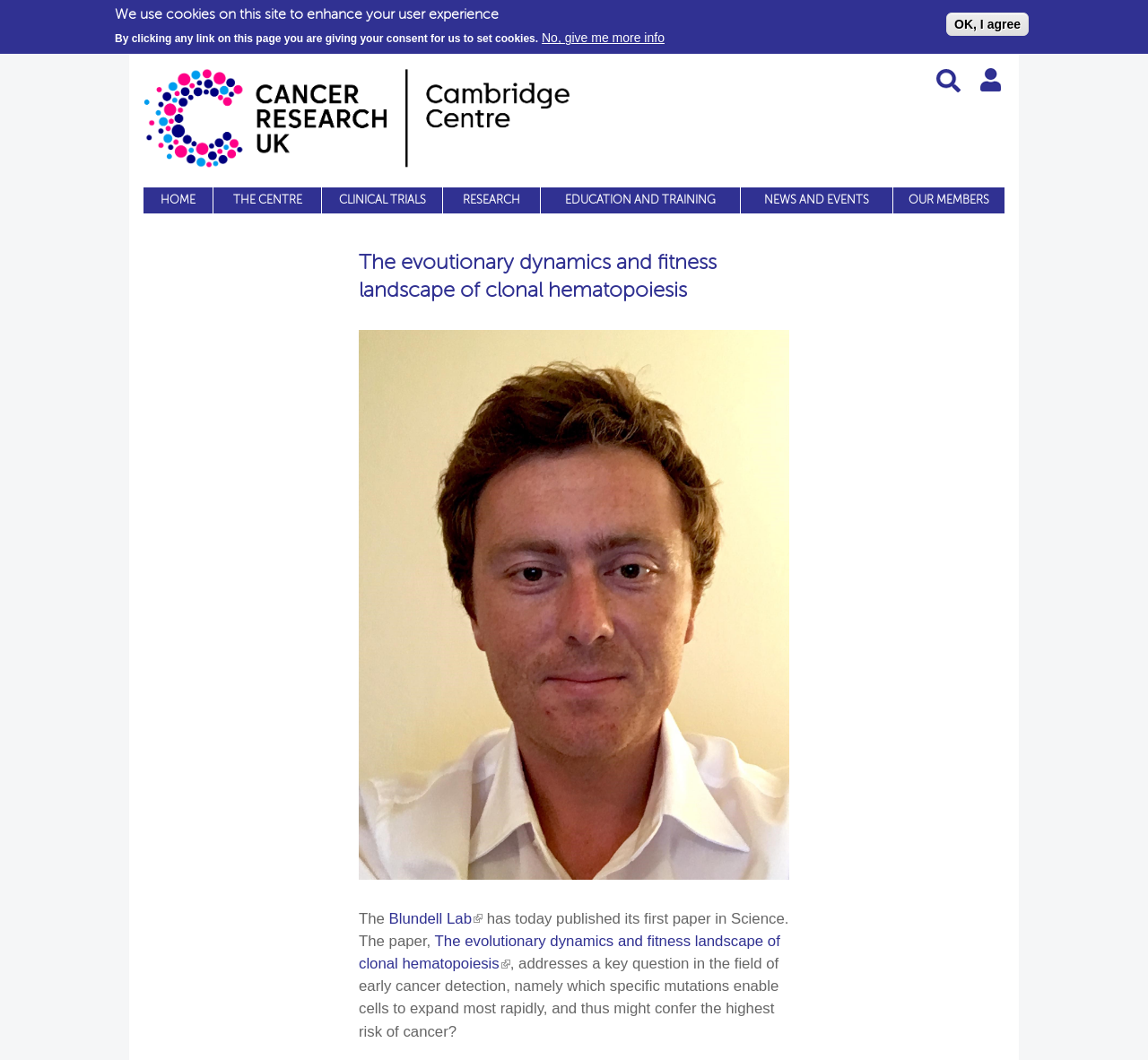Based on the element description "this one", predict the bounding box coordinates of the UI element.

None